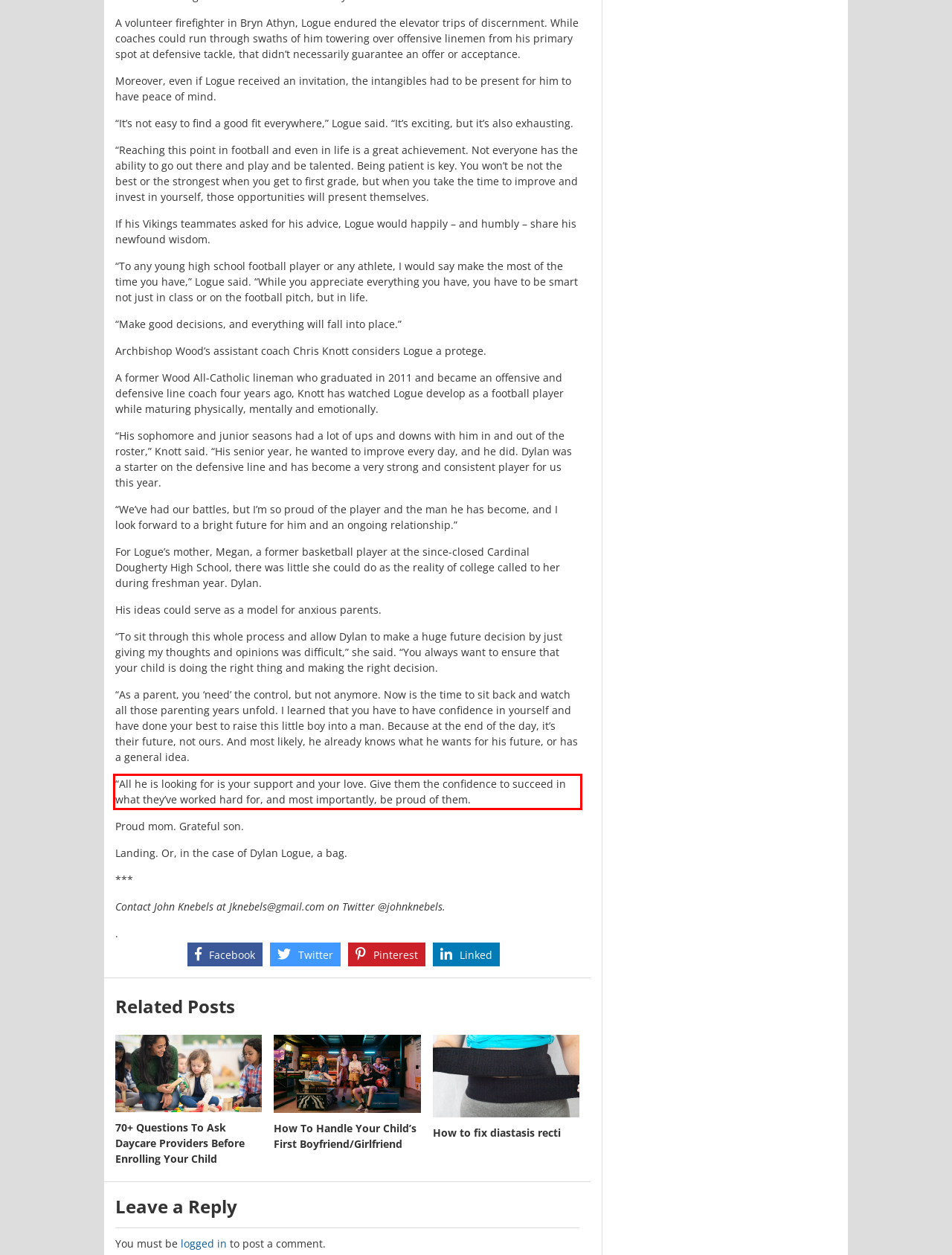You have a webpage screenshot with a red rectangle surrounding a UI element. Extract the text content from within this red bounding box.

“All he is looking for is your support and your love. Give them the confidence to succeed in what they’ve worked hard for, and most importantly, be proud of them.